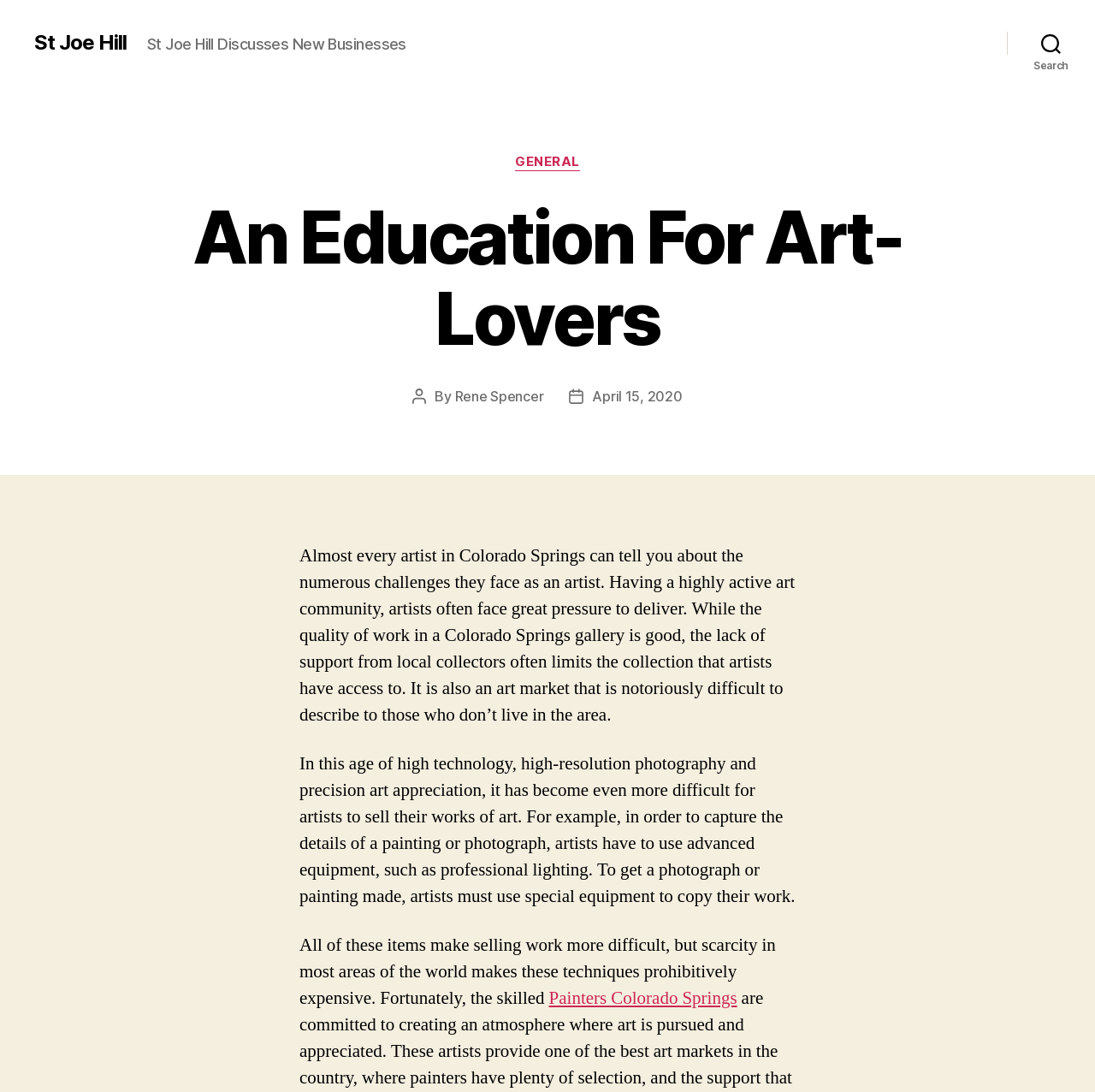What is the profession of the people mentioned in the article? Observe the screenshot and provide a one-word or short phrase answer.

Painters